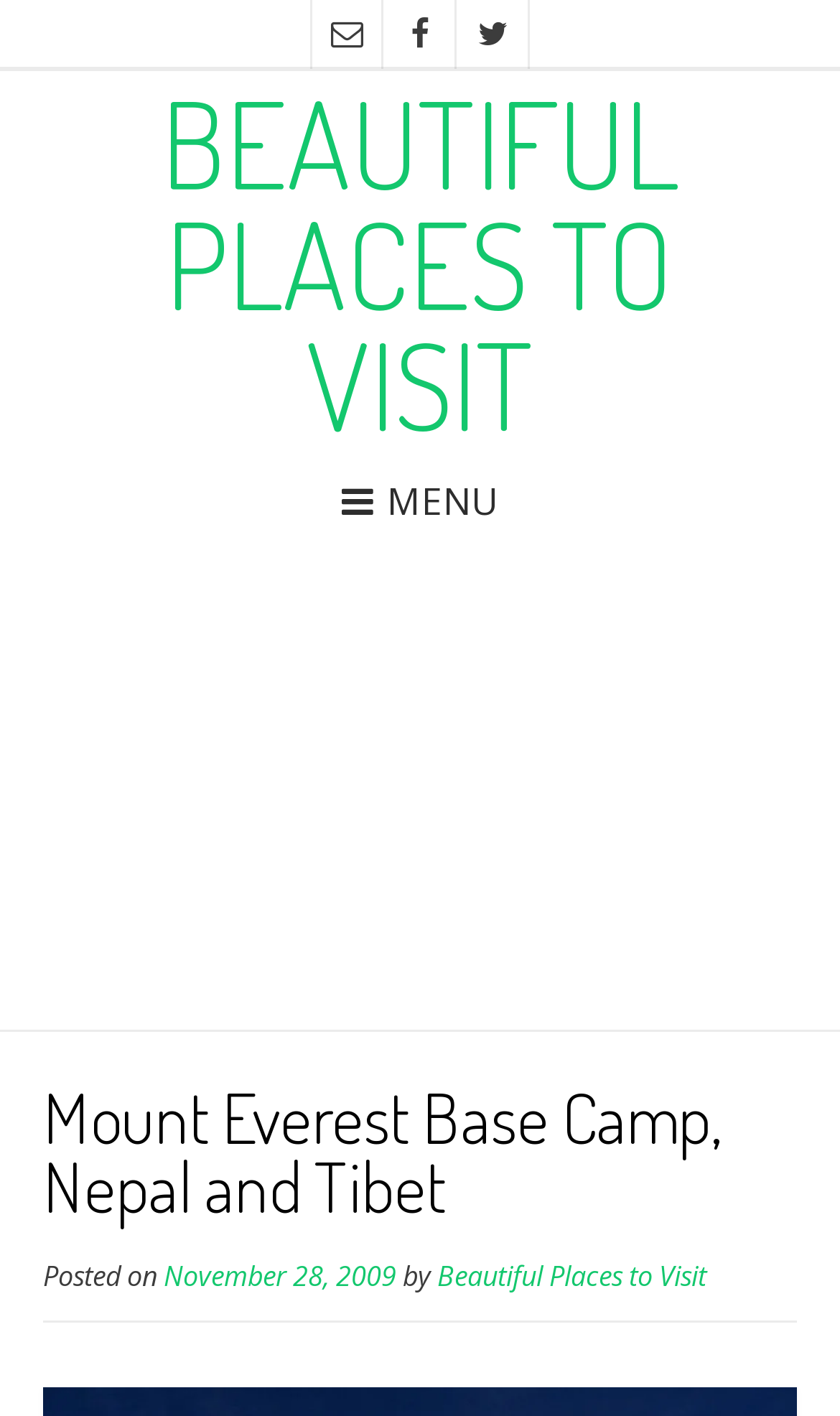Locate the bounding box coordinates of the region to be clicked to comply with the following instruction: "Open the MENU". The coordinates must be four float numbers between 0 and 1, in the form [left, top, right, bottom].

[0.46, 0.337, 0.594, 0.372]